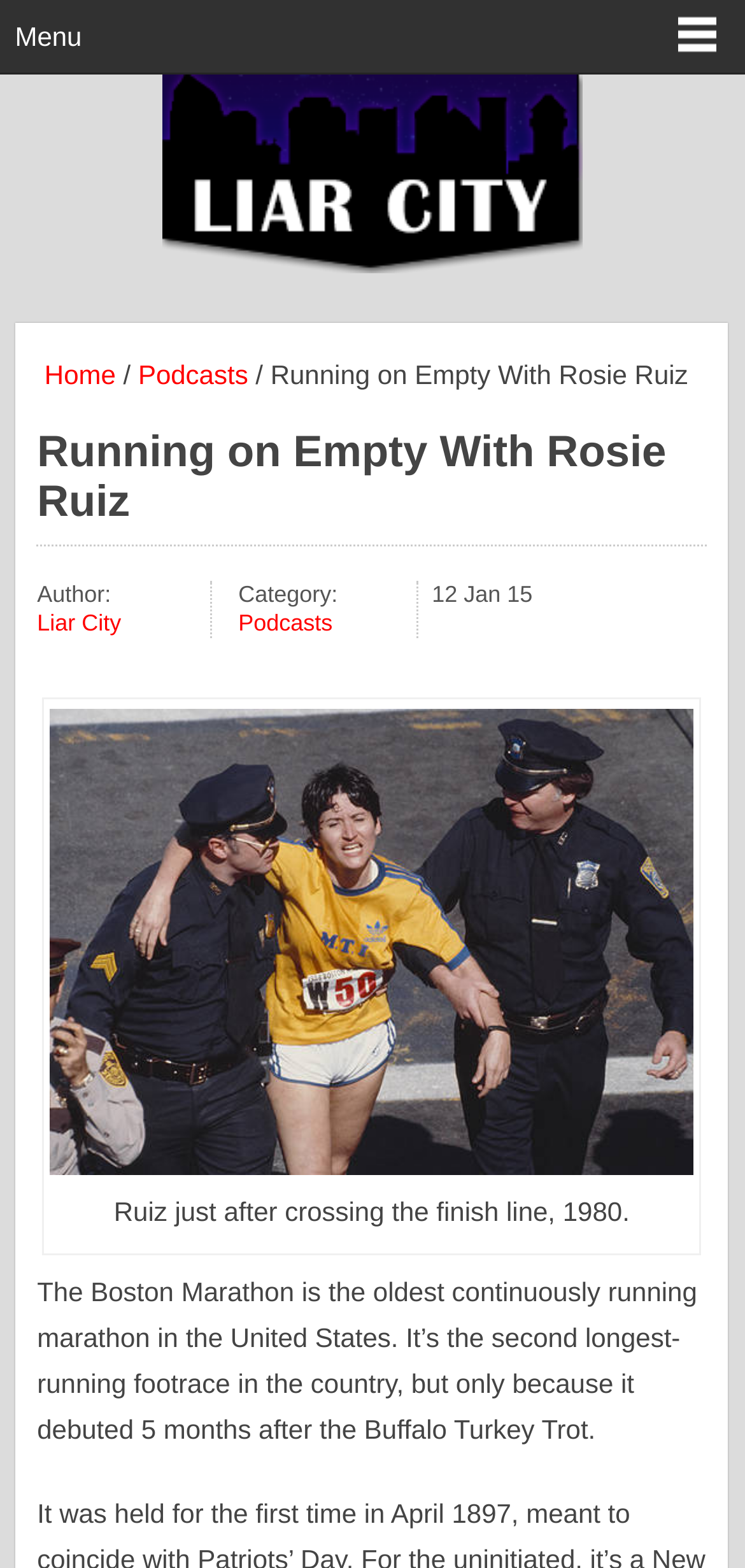Give a detailed account of the webpage, highlighting key information.

The webpage is about a podcast episode titled "Running on Empty With Rosie Ruiz" from the podcast "Liar City: A Podcast About (and For!) Terrible People". At the top of the page, there is a menu link. Below the menu, the podcast title is displayed prominently, accompanied by an image of the podcast logo. 

Underneath the podcast title, there are navigation links to "Home", "Podcasts", and the current episode "Running on Empty With Rosie Ruiz", separated by forward slashes. 

Further down, there is a header section that displays the episode title "Running on Empty With Rosie Ruiz" again, followed by metadata about the episode, including the author "Liar City", category "Podcasts", and publication date "12 Jan 15". 

On the right side of the metadata, there is a large image of Rosie Ruiz just after crossing the finish line in 1980. 

At the bottom of the page, there is a block of text that describes the Boston Marathon, mentioning its history and significance.